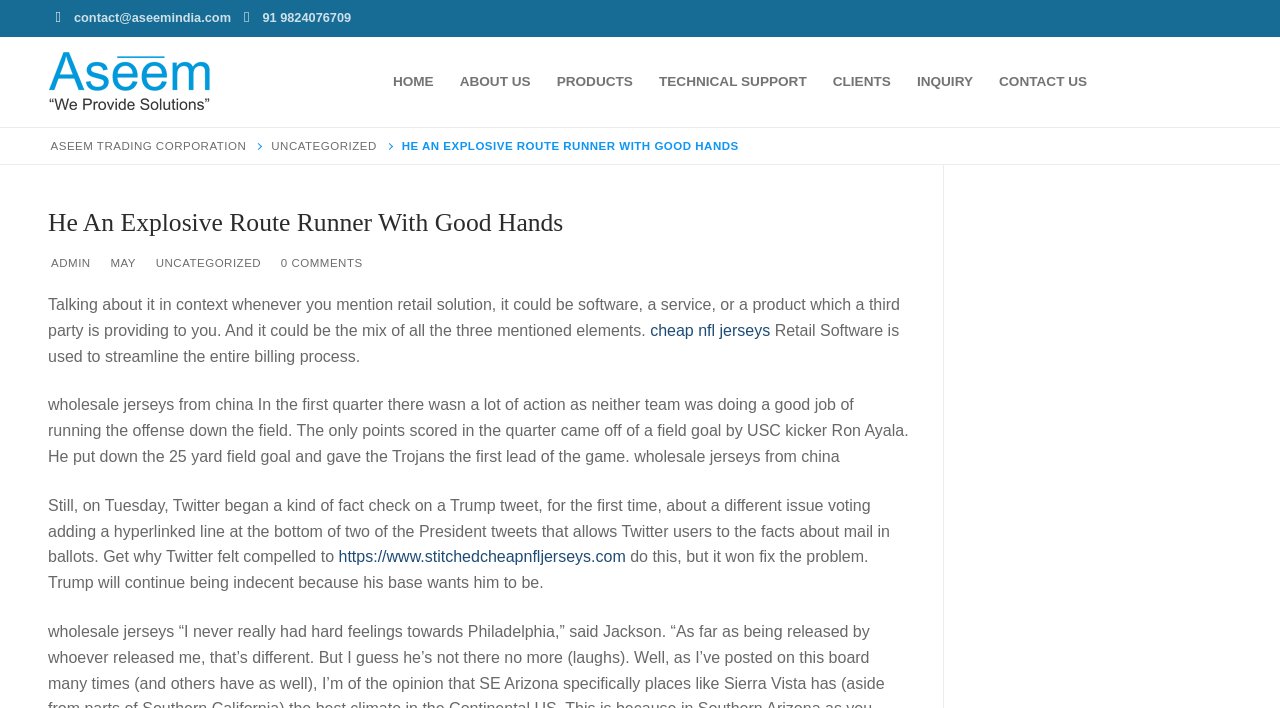Answer the question in one word or a short phrase:
What is the contact email?

contact@aseemindia.com